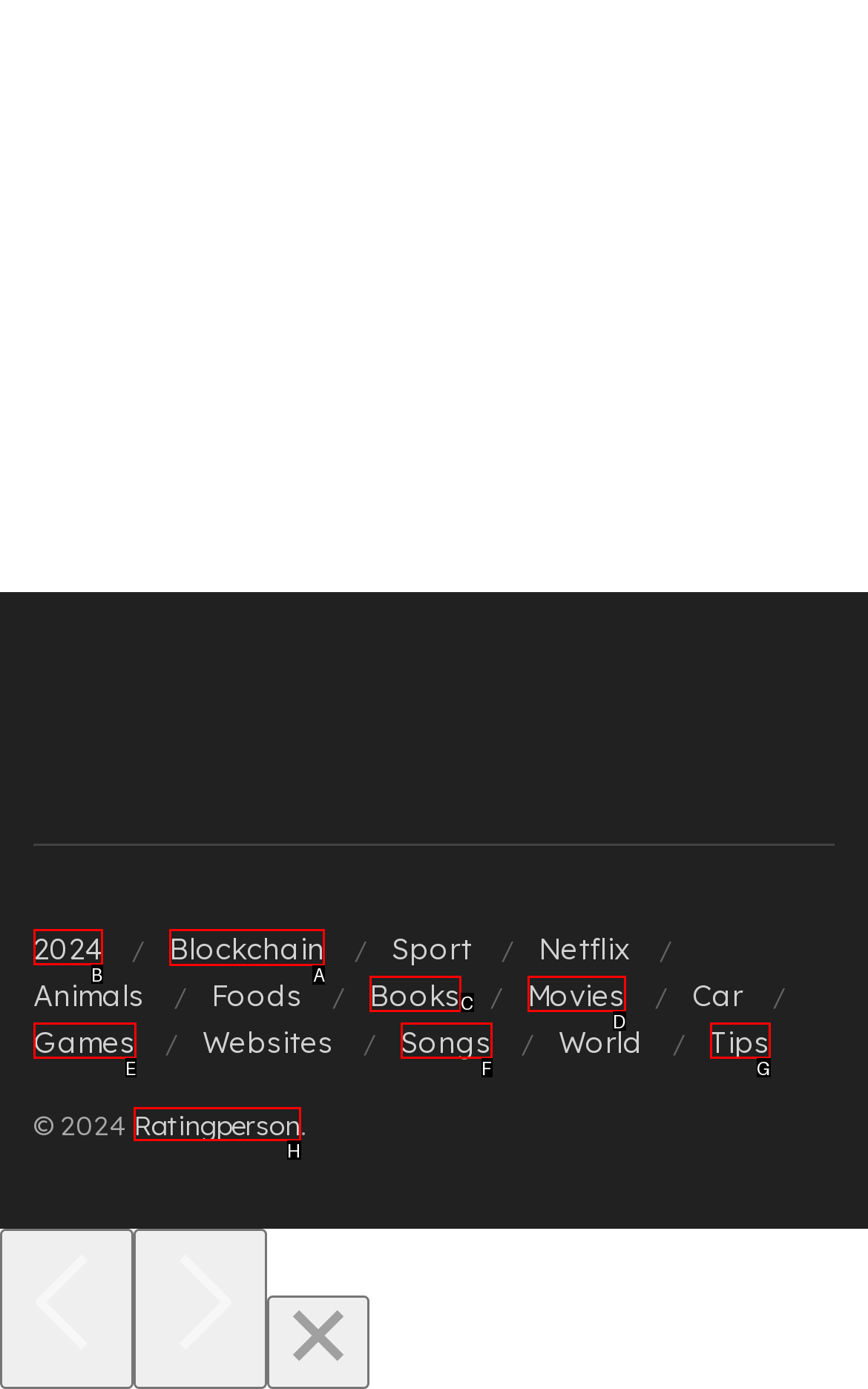Select the right option to accomplish this task: Visit Blockchain. Reply with the letter corresponding to the correct UI element.

A